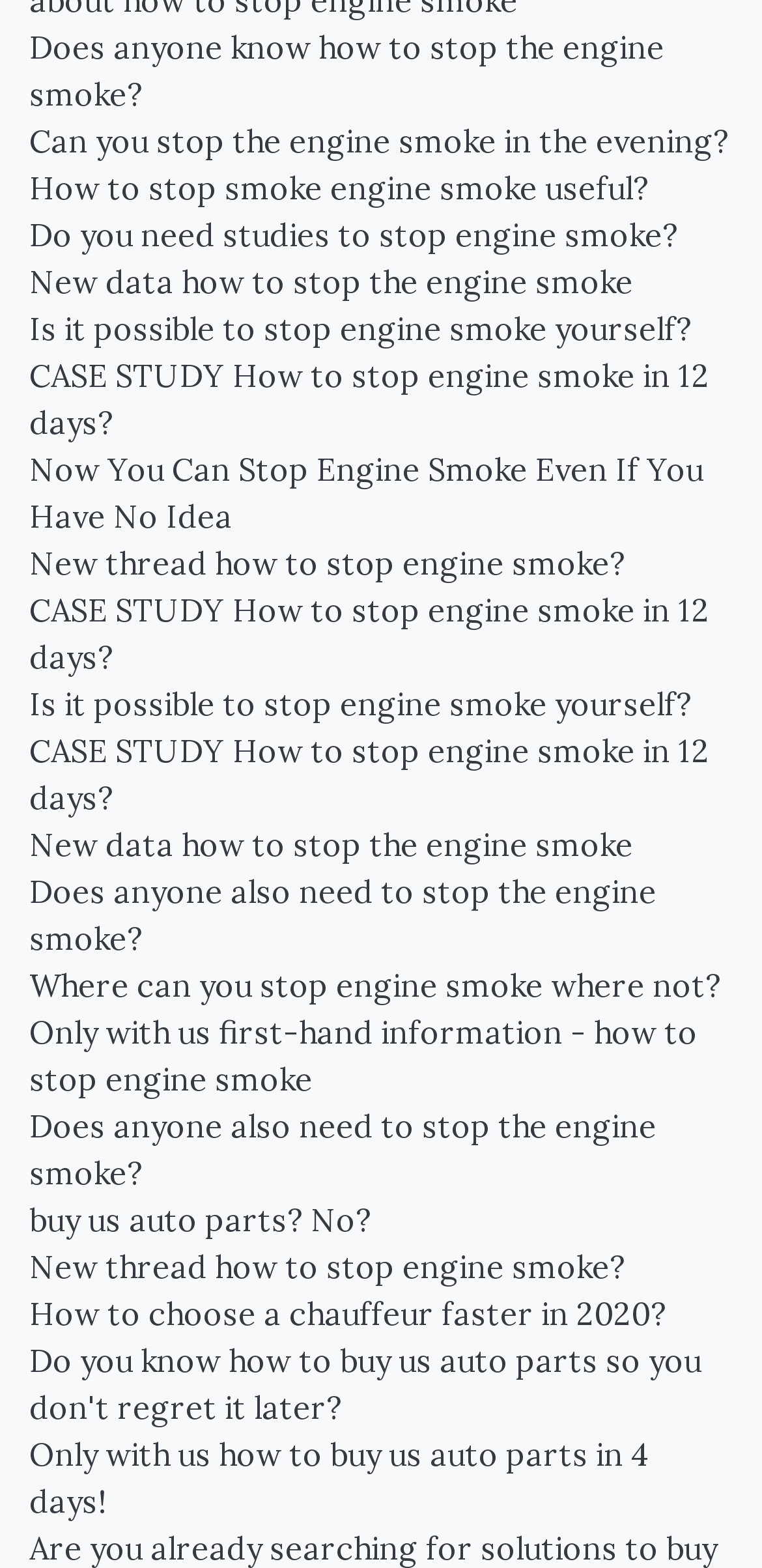Please find the bounding box coordinates of the element that needs to be clicked to perform the following instruction: "Read the case study on stopping engine smoke". The bounding box coordinates should be four float numbers between 0 and 1, represented as [left, top, right, bottom].

[0.038, 0.373, 0.962, 0.433]